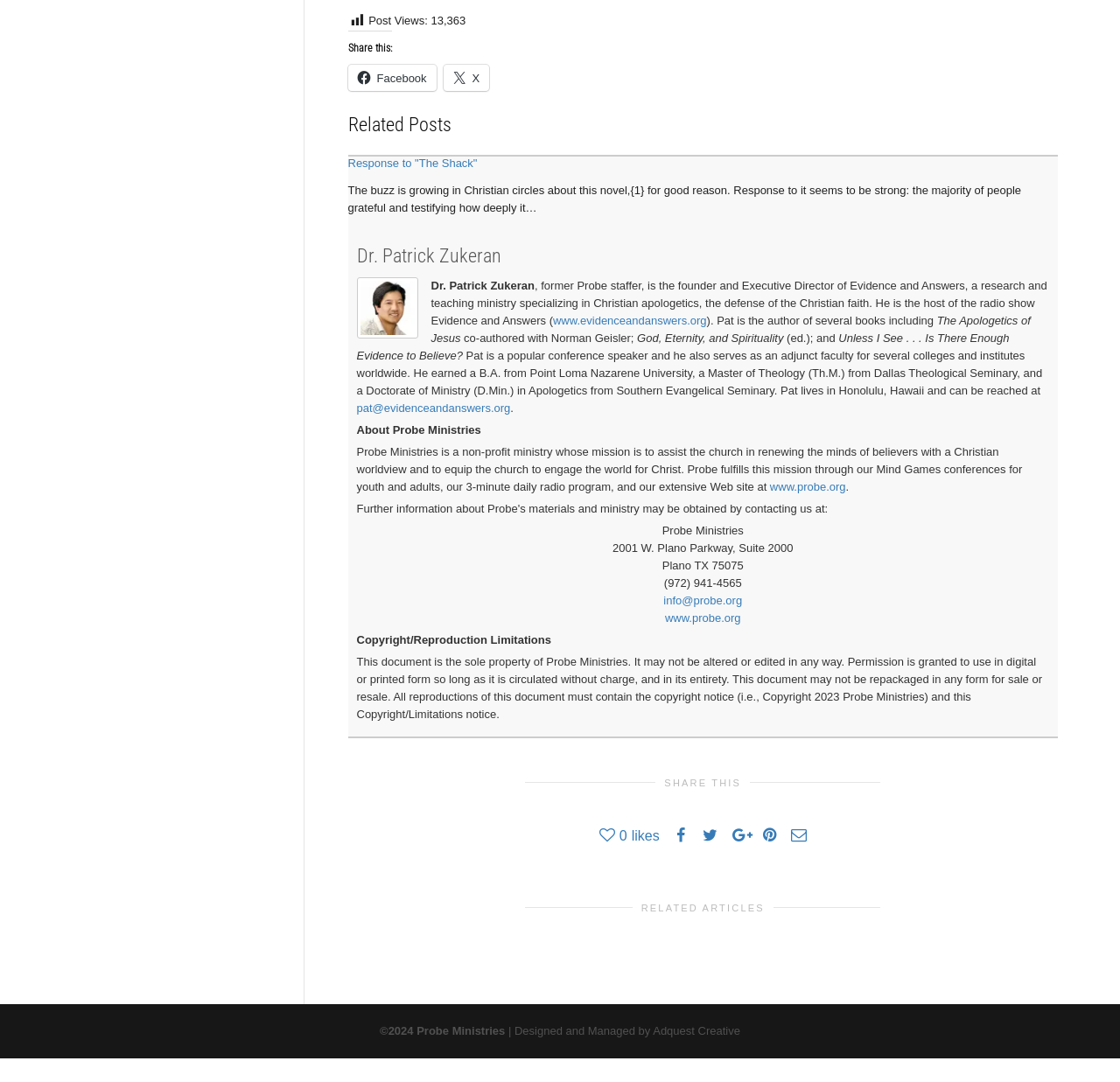Determine the bounding box coordinates of the clickable element to complete this instruction: "Visit the website of Evidence and Answers". Provide the coordinates in the format of four float numbers between 0 and 1, [left, top, right, bottom].

[0.494, 0.291, 0.631, 0.303]